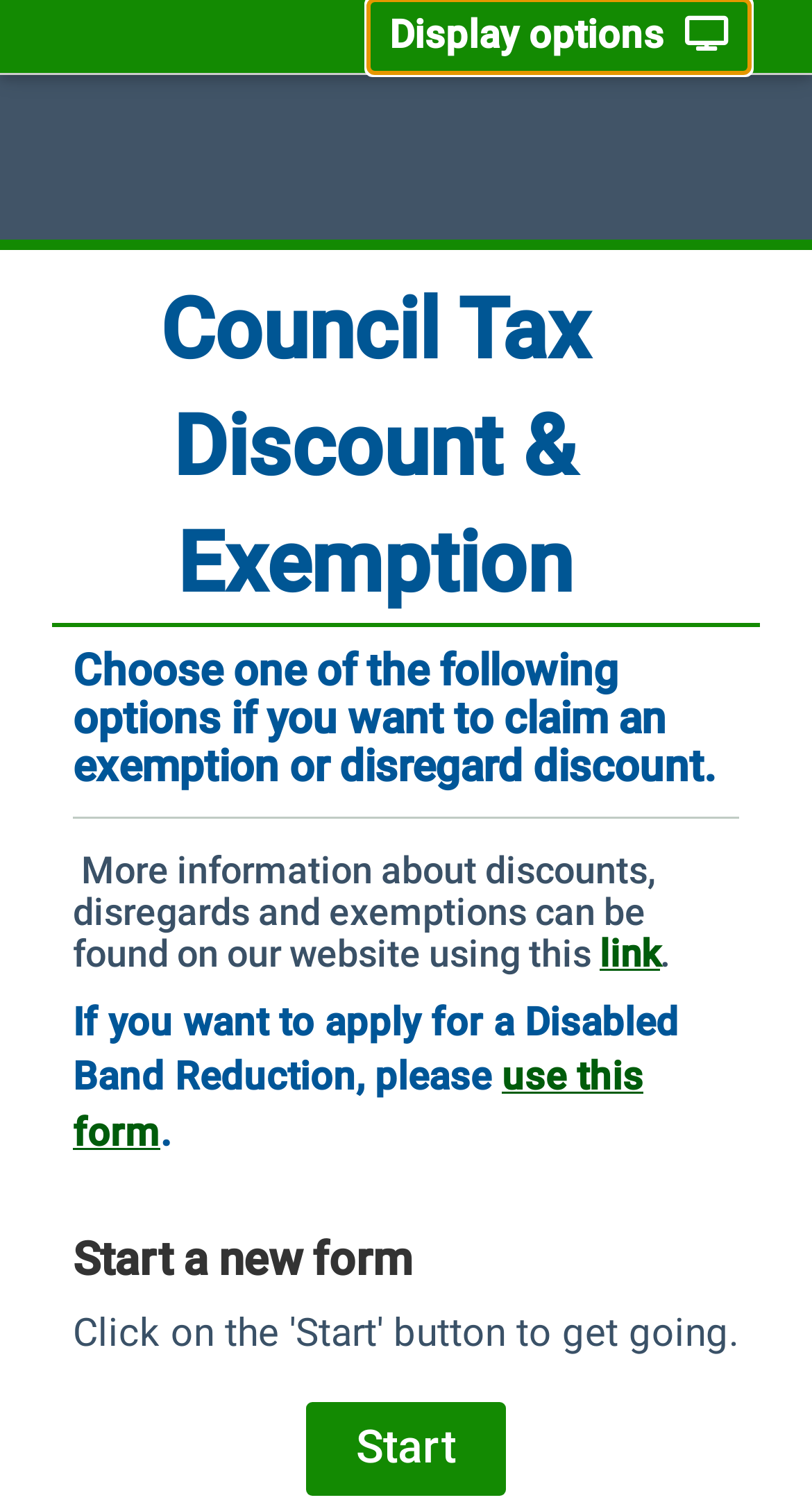For the following element description, predict the bounding box coordinates in the format (top-left x, top-left y, bottom-right x, bottom-right y). All values should be floating point numbers between 0 and 1. Description: link

[0.738, 0.617, 0.813, 0.646]